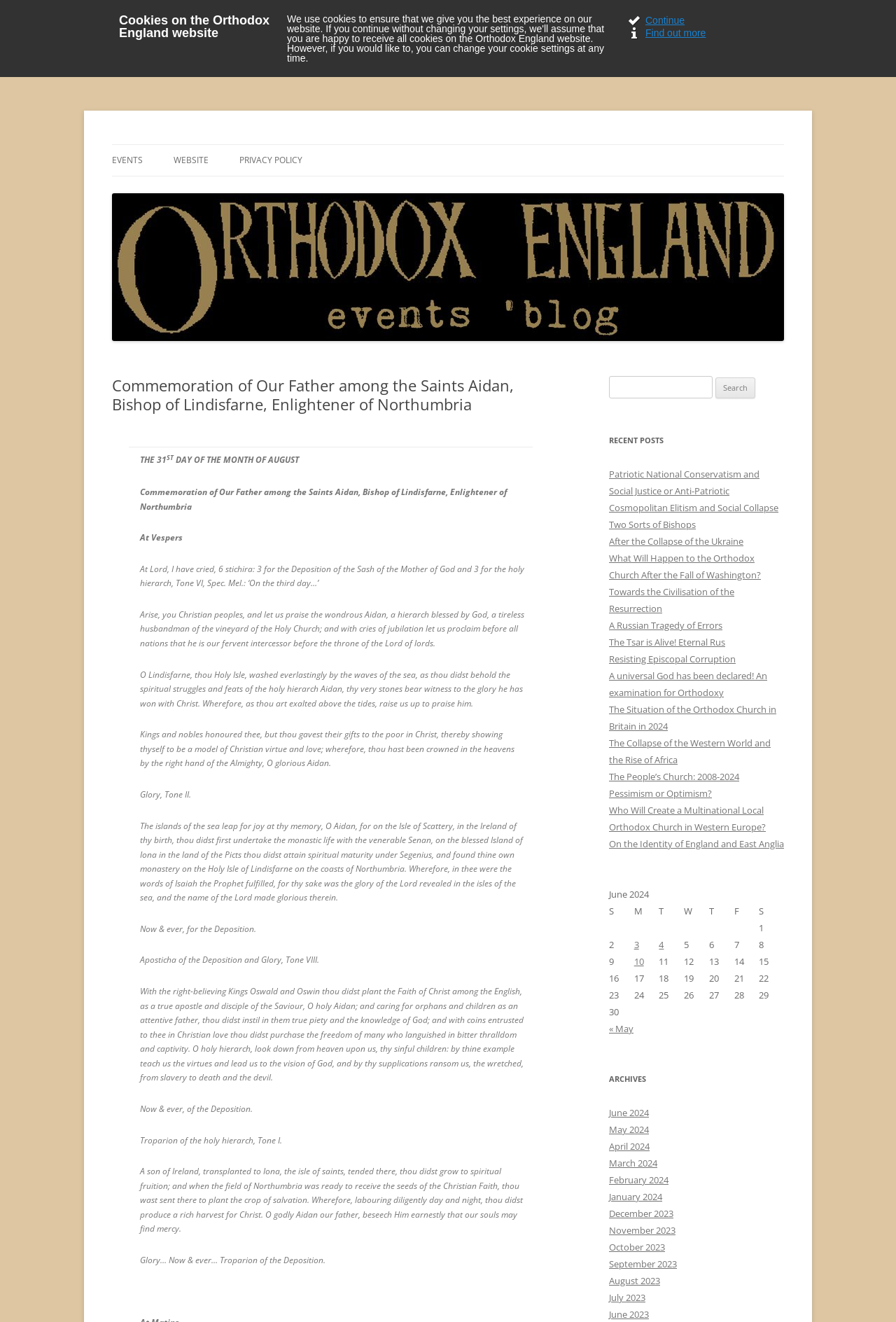Produce a meticulous description of the webpage.

This webpage is dedicated to Orthodox England, with a focus on commemorating Saint Aidan, Bishop of Lindisfarne, Enlightener of Northumbria. At the top, there is a notification about cookies on the website, with options to continue or find out more. Below this, the website's title "Orthodox England" is displayed prominently, along with a link to skip to the content.

The main navigation menu is located below, featuring links to "EVENTS", "WEBSITE", and "PRIVACY POLICY". On the left side, there is a section with a heading "Commemoration of Our Father among the Saints Aidan, Bishop of Lindisfarne, Enlightener of Northumbria", which includes a superscript element.

To the right of this section, there is a search bar with a label "Search for:" and a button to initiate the search. Below the search bar, there is a heading "RECENT POSTS" followed by a list of 15 links to various articles, including "Patriotic National Conservatism and Social Justice or Anti-Patriotic Cosmopolitan Elitism and Social Collapse", "Two Sorts of Bishops", and "The Tsar is Alive! Eternal Rus'".

Further down, there is a table displaying a calendar for June 2024, with links to posts published on specific dates. The table has seven columns, each representing a day of the week, and multiple rows for each date in June. Each cell in the table contains either a number or a link to a post.